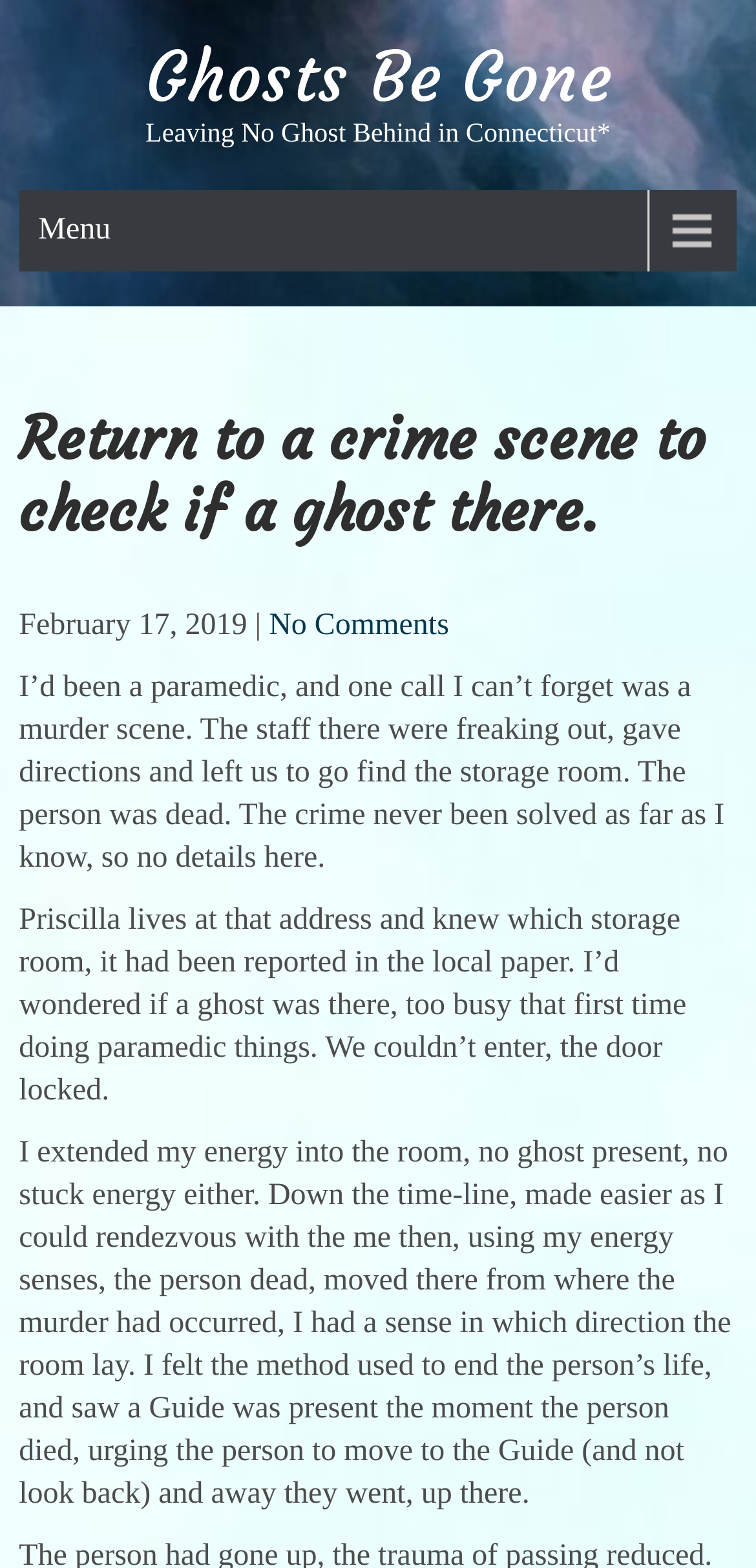Answer the following query with a single word or phrase:
What was guiding the person who died?

A Guide